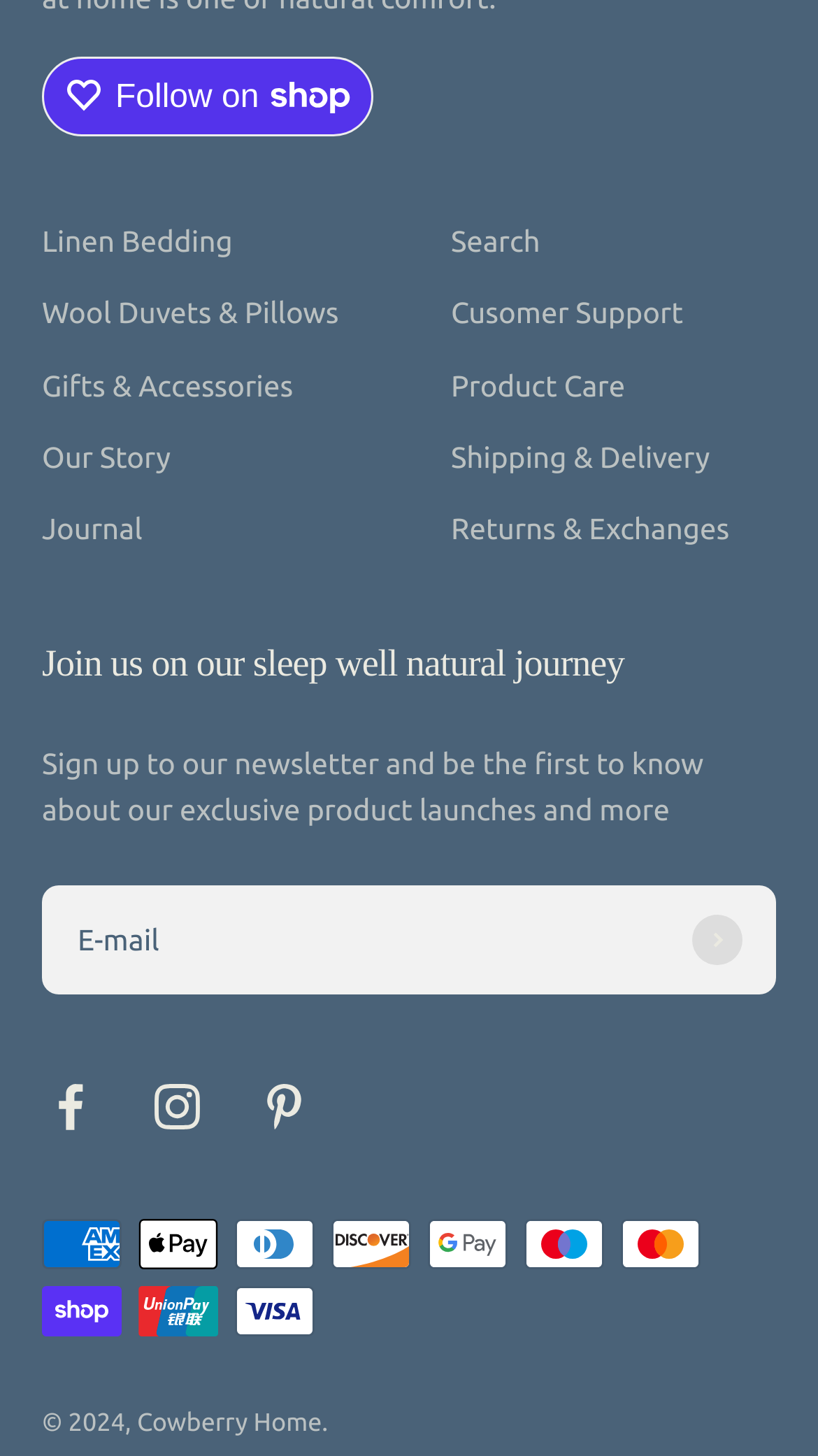Show the bounding box coordinates for the element that needs to be clicked to execute the following instruction: "Search for products". Provide the coordinates in the form of four float numbers between 0 and 1, i.e., [left, top, right, bottom].

[0.551, 0.15, 0.66, 0.182]